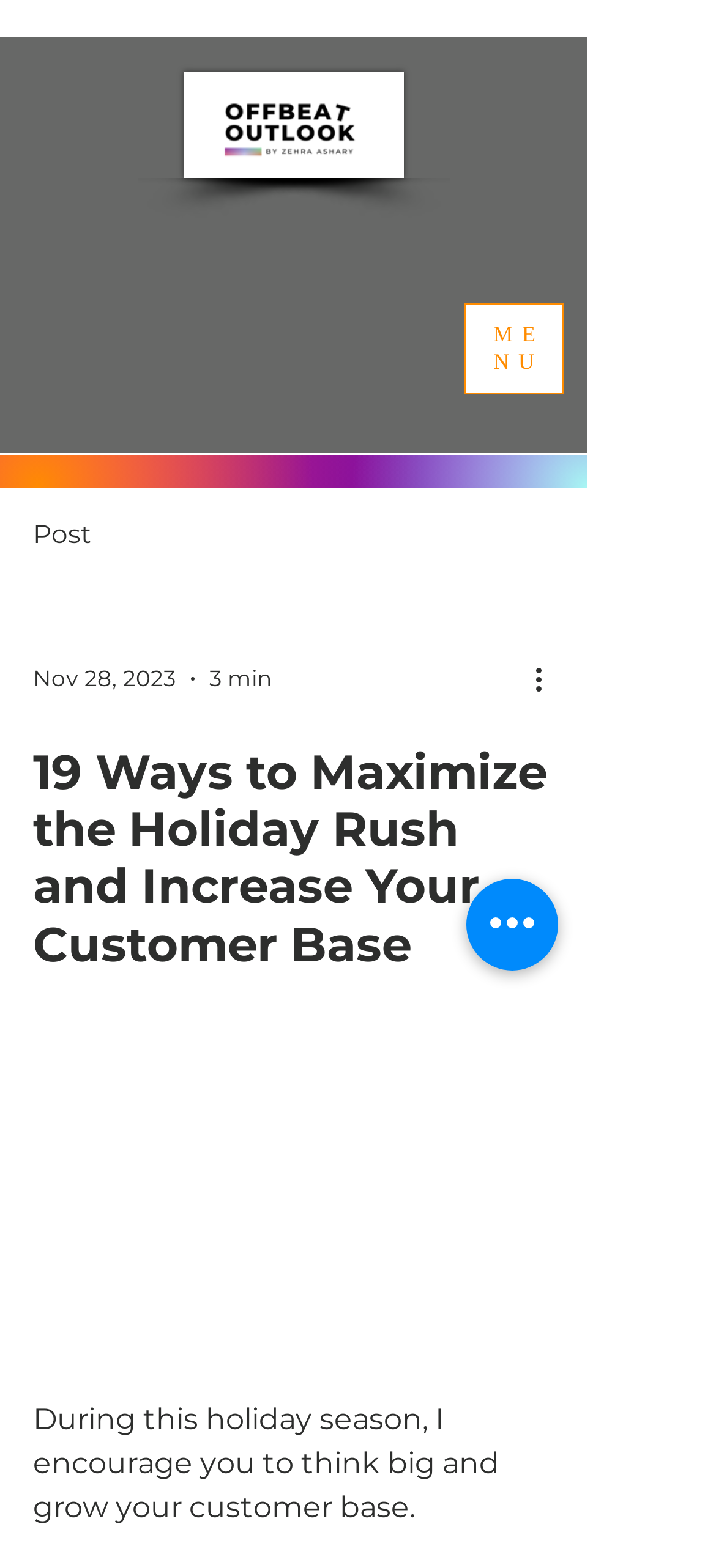Please give a succinct answer using a single word or phrase:
What is the purpose of the 'More actions' button?

To show more actions